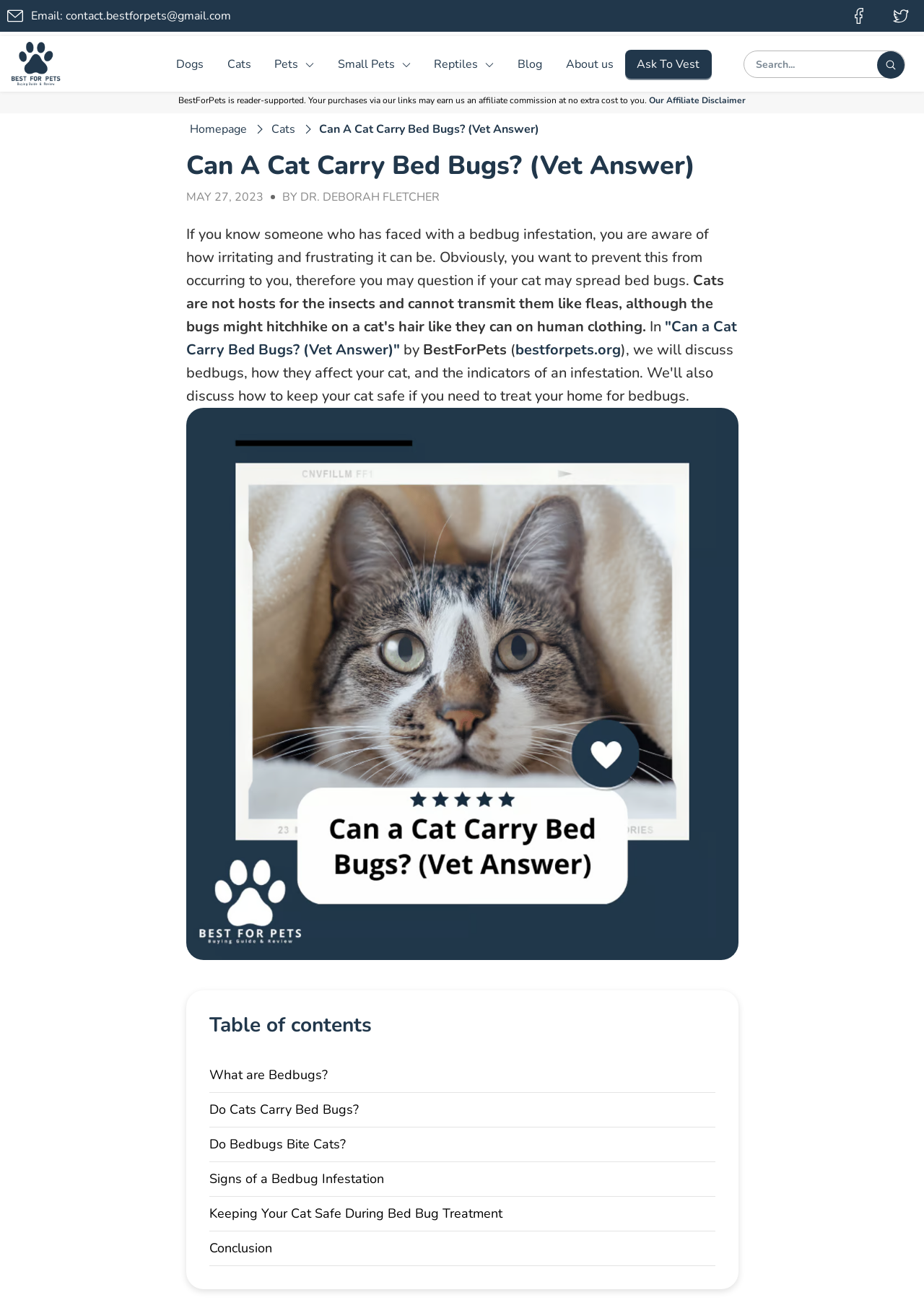Can you specify the bounding box coordinates of the area that needs to be clicked to fulfill the following instruction: "Learn about 'What are Bedbugs?'"?

[0.226, 0.814, 0.774, 0.841]